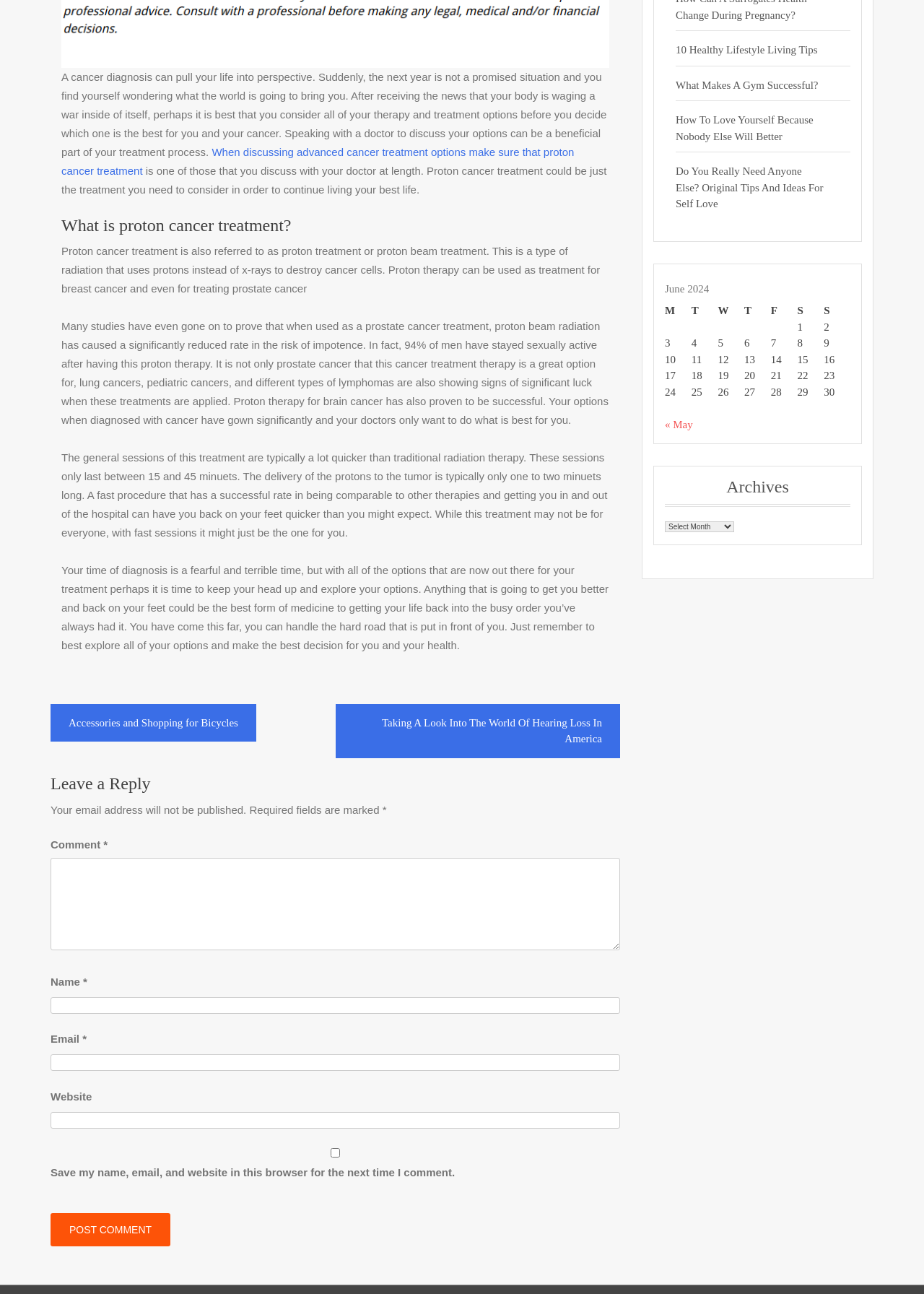Locate the bounding box coordinates of the UI element described by: "What Makes a Gym Successful?". Provide the coordinates as four float numbers between 0 and 1, formatted as [left, top, right, bottom].

[0.731, 0.06, 0.893, 0.072]